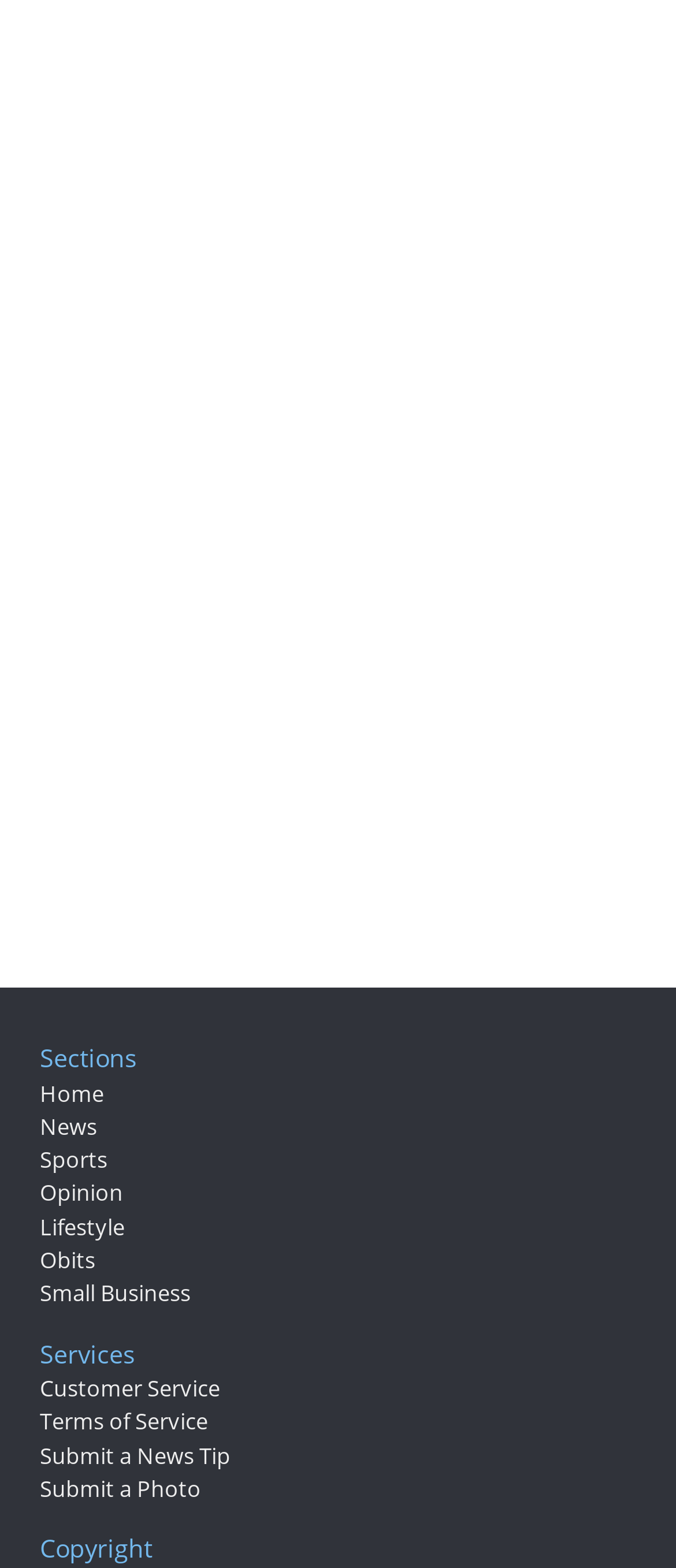What is the purpose of the 'Submit a News Tip' link?
Kindly offer a detailed explanation using the data available in the image.

The link 'Submit a News Tip' is located under the 'Services' heading, implying that it allows users to submit news tips to the website, possibly for publication or consideration.